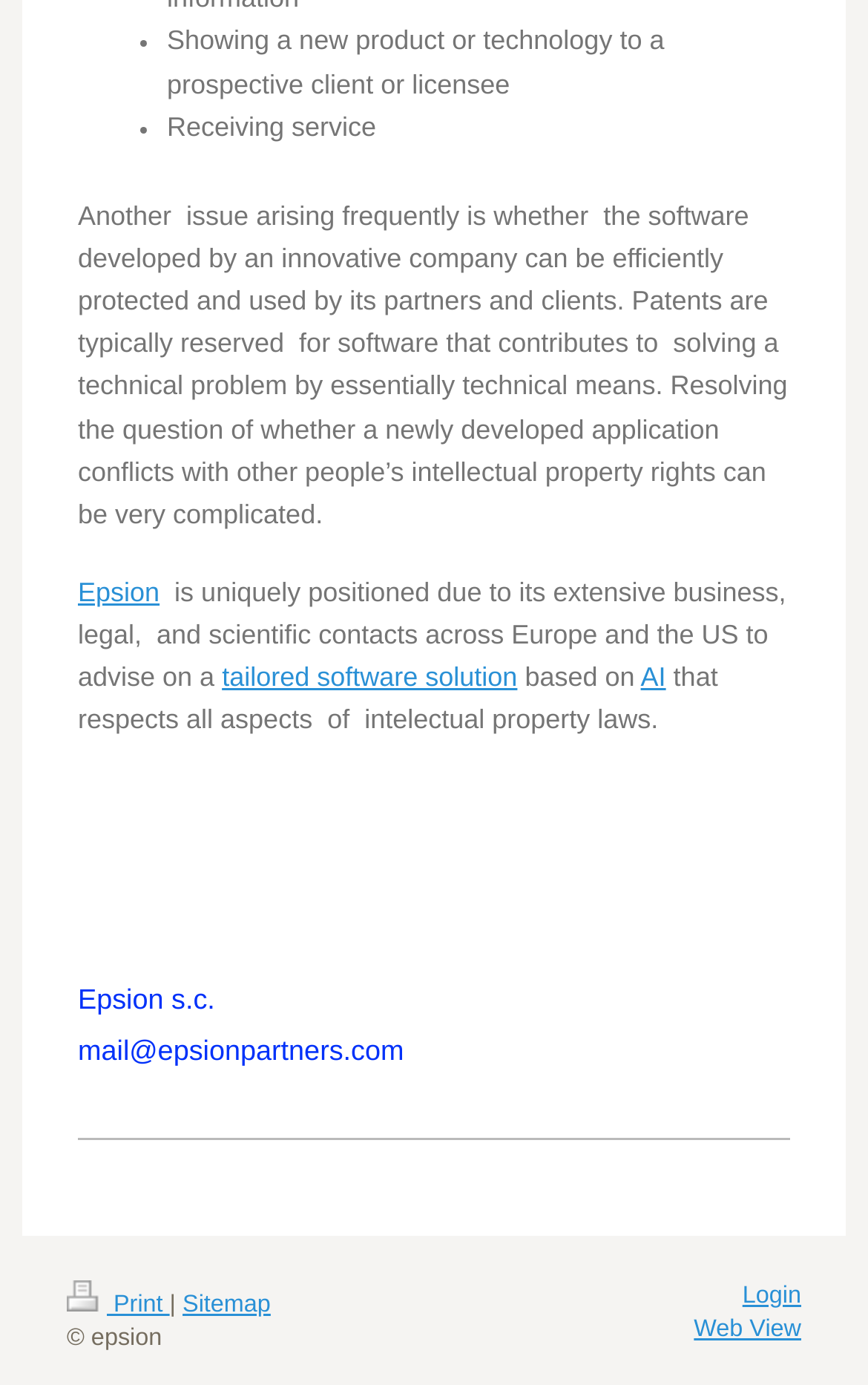How can the company be contacted?
Look at the image and respond with a one-word or short phrase answer.

via mail@epsion partners.com